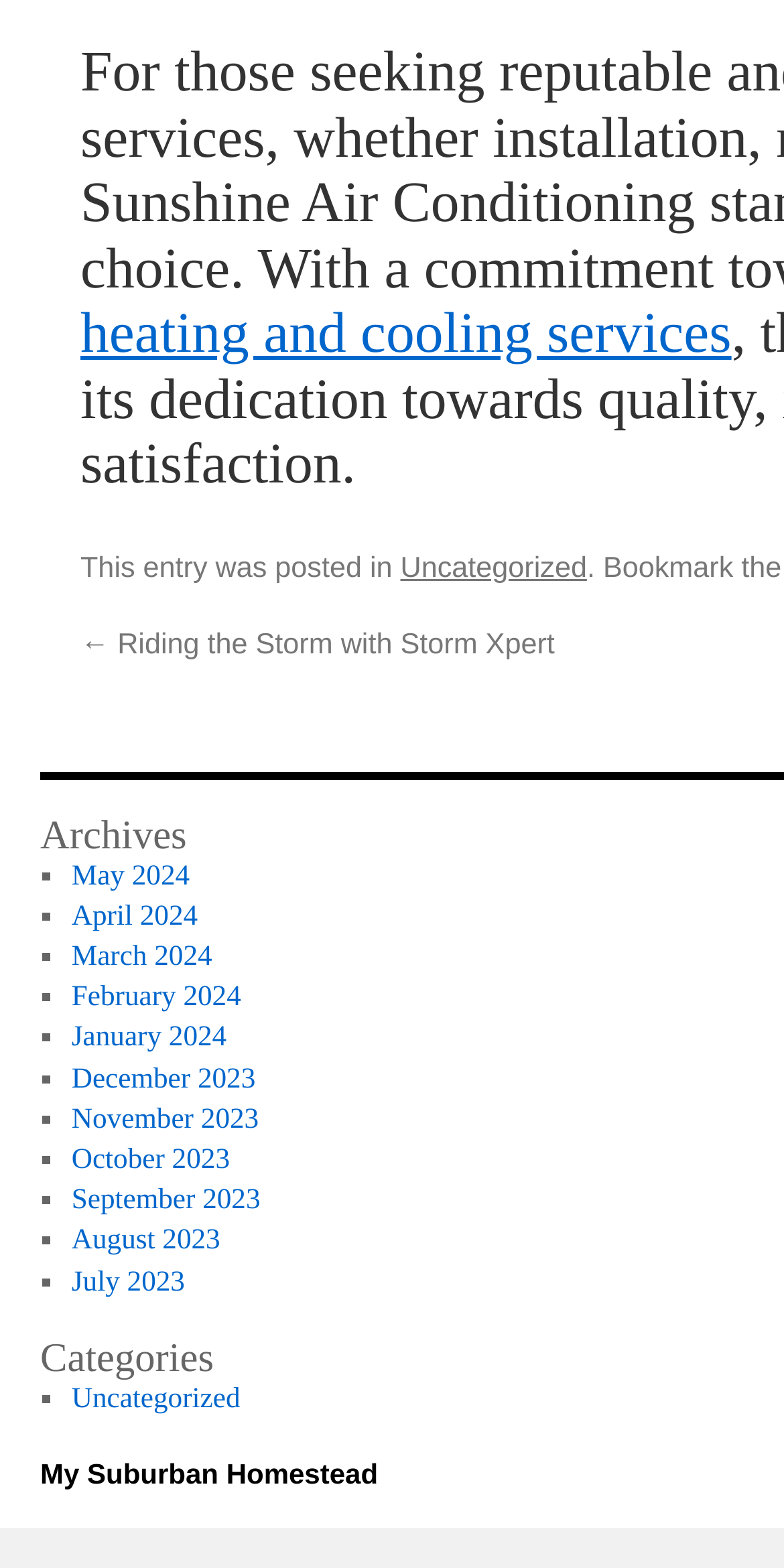Given the description "January 2024", determine the bounding box of the corresponding UI element.

[0.091, 0.652, 0.289, 0.672]